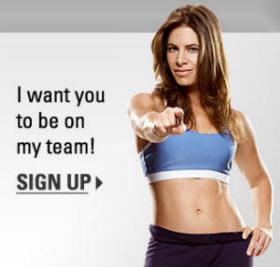Please give a one-word or short phrase response to the following question: 
What is the call to action below the message?

SIGN UP